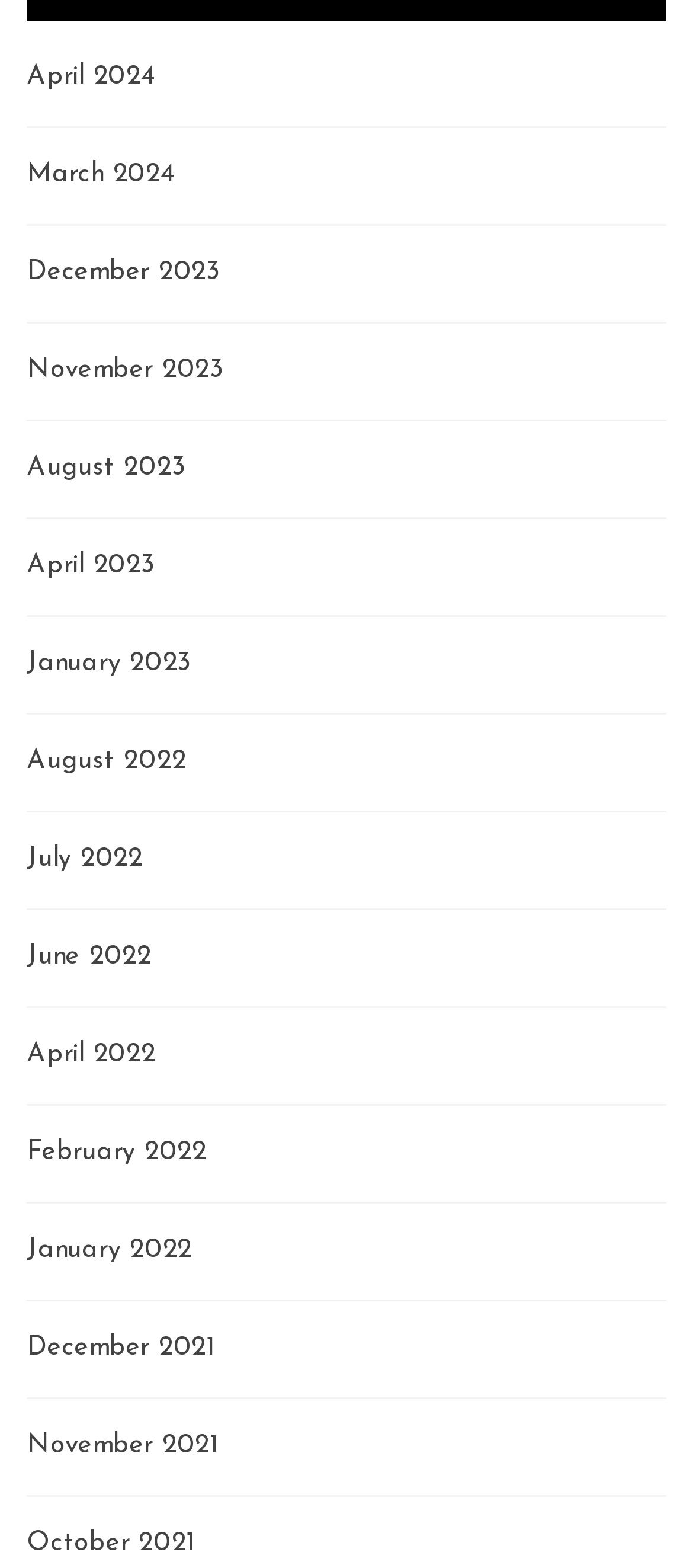Please identify the coordinates of the bounding box for the clickable region that will accomplish this instruction: "browse November 2023".

[0.038, 0.228, 0.324, 0.245]